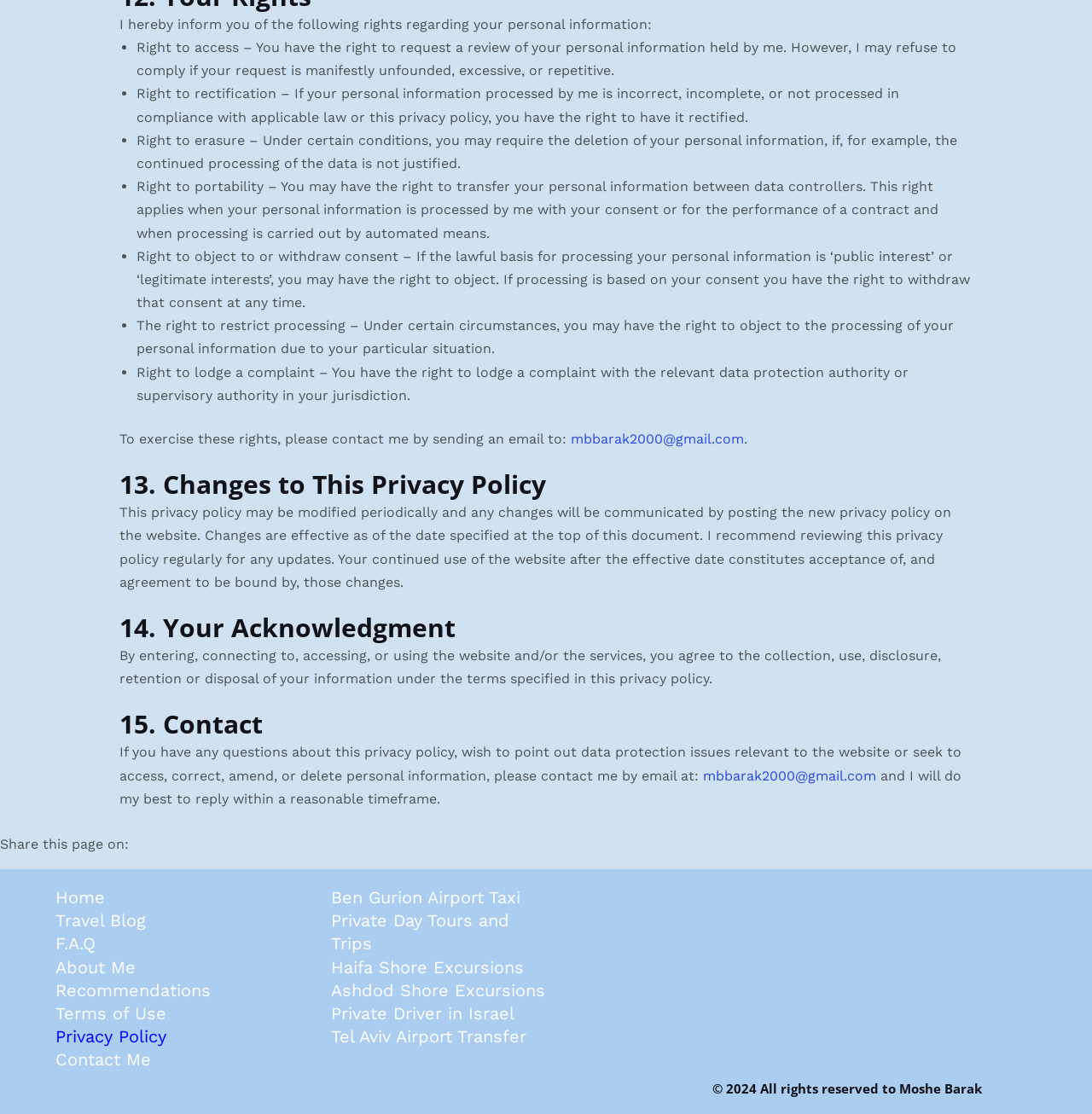Locate the bounding box coordinates of the clickable area needed to fulfill the instruction: "Learn about private day tours and trips".

[0.303, 0.817, 0.466, 0.856]